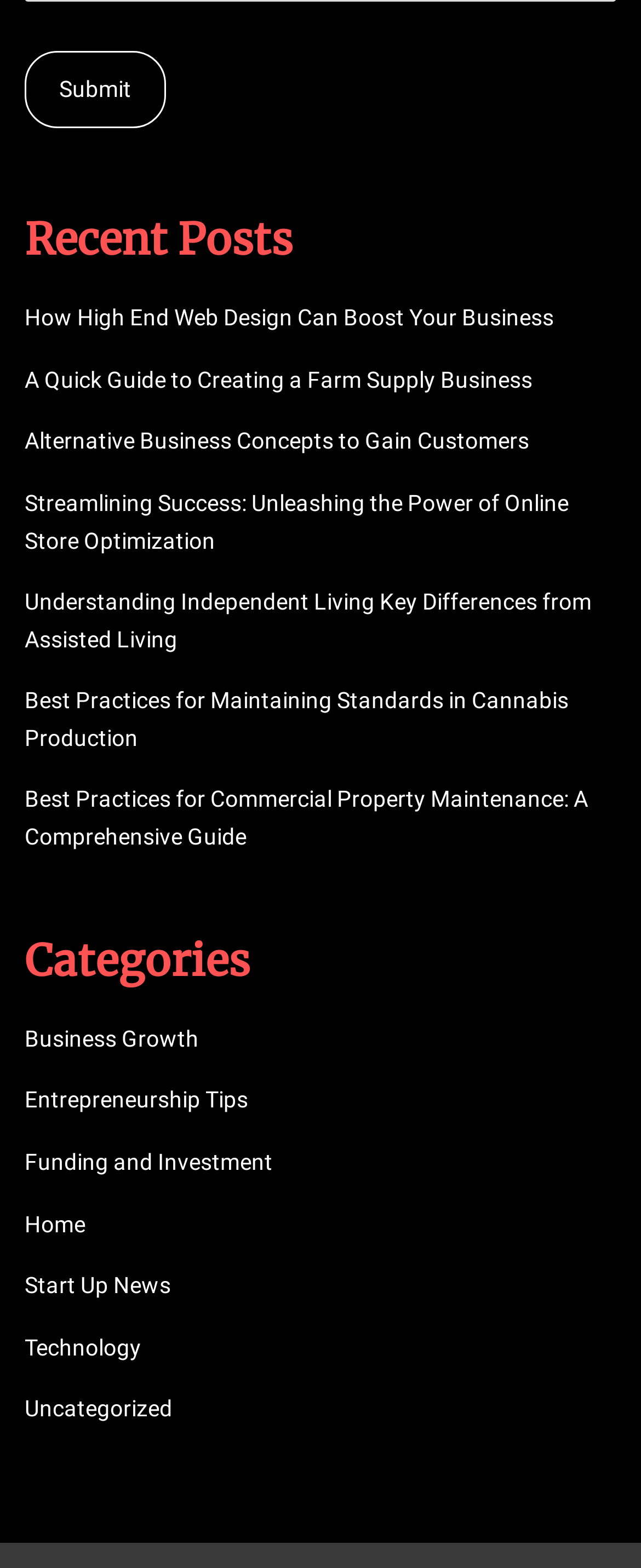Bounding box coordinates must be specified in the format (top-left x, top-left y, bottom-right x, bottom-right y). All values should be floating point numbers between 0 and 1. What are the bounding box coordinates of the UI element described as: Uncategorized

[0.038, 0.89, 0.269, 0.907]